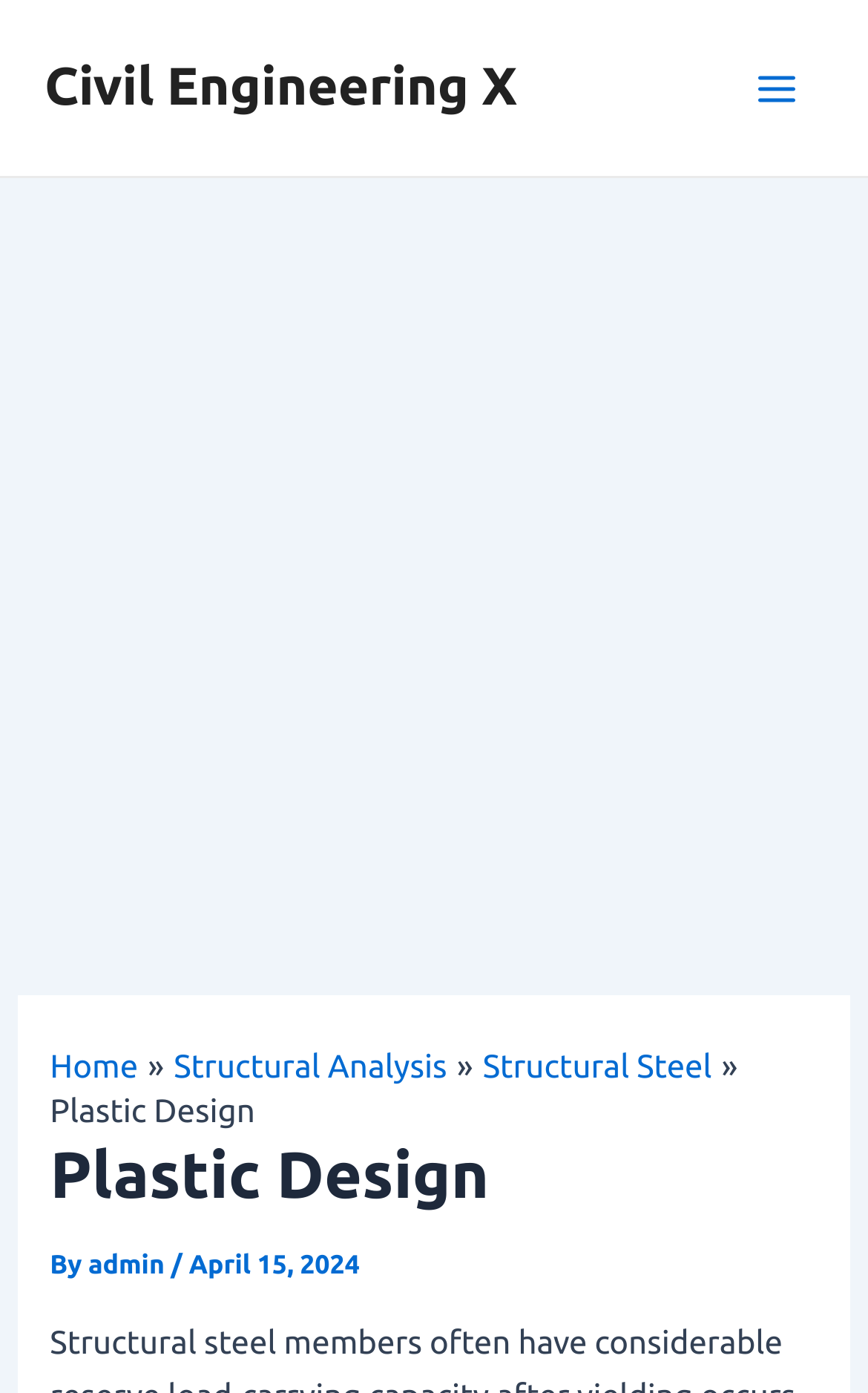Provide the bounding box coordinates of the UI element that matches the description: "Beer and agrarian rites".

None